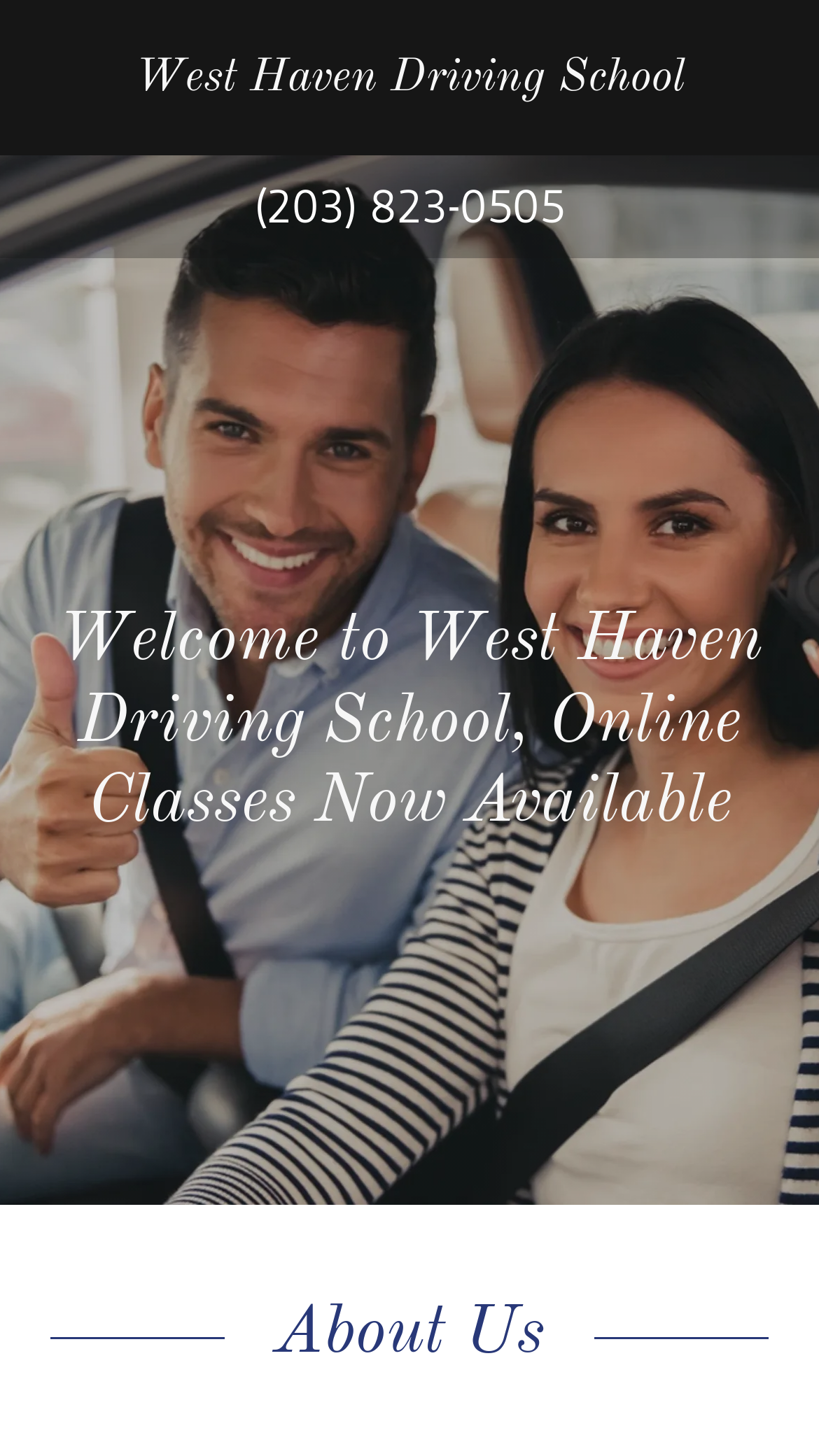Please study the image and answer the question comprehensively:
Is West Haven Driving School offering online classes?

The webpage mentions 'Online Classes Now Available' in the main heading, which suggests that West Haven Driving School is currently offering online classes as part of their driver's education services.